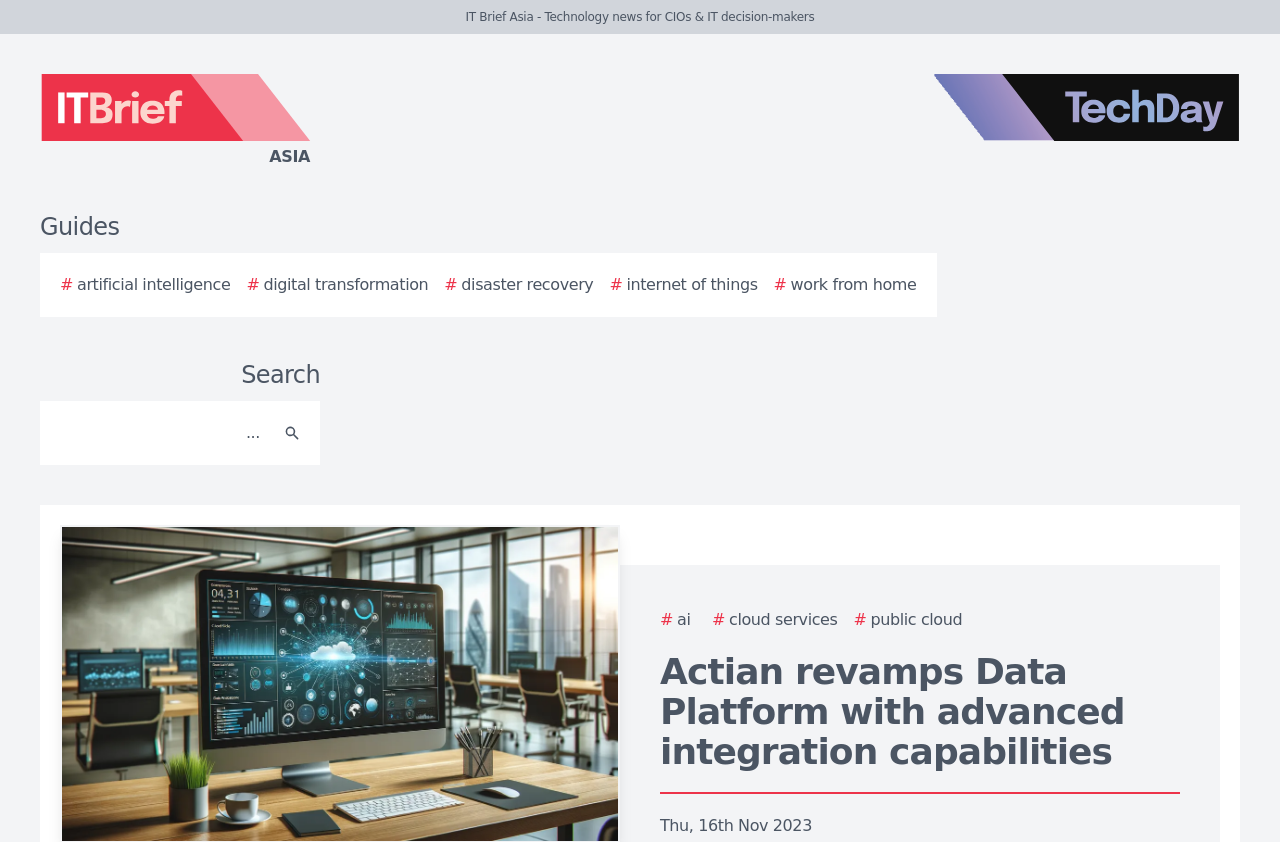Use a single word or phrase to answer the question: What is the purpose of the textbox?

Search